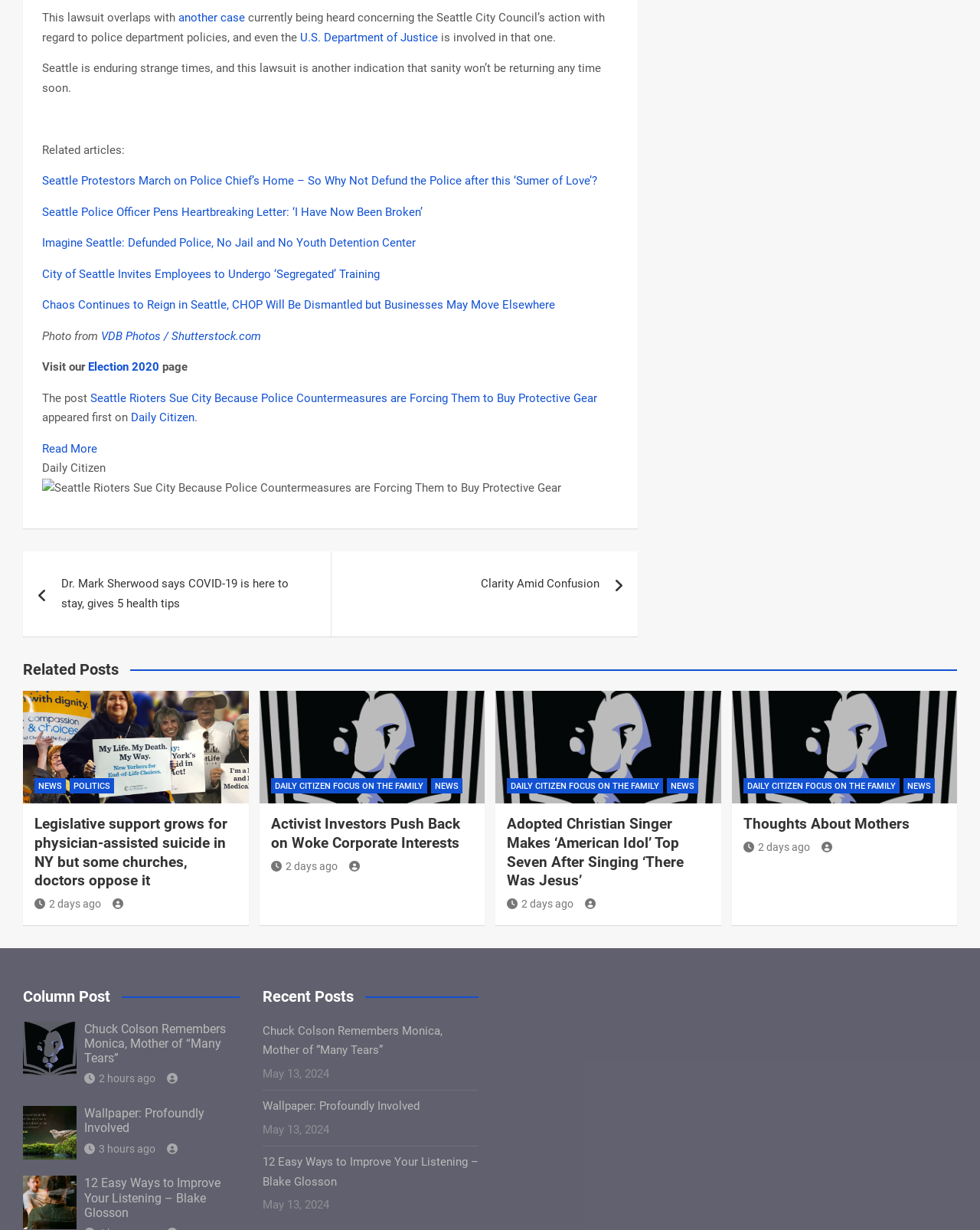Extract the bounding box of the UI element described as: "NEWS".

[0.439, 0.632, 0.471, 0.645]